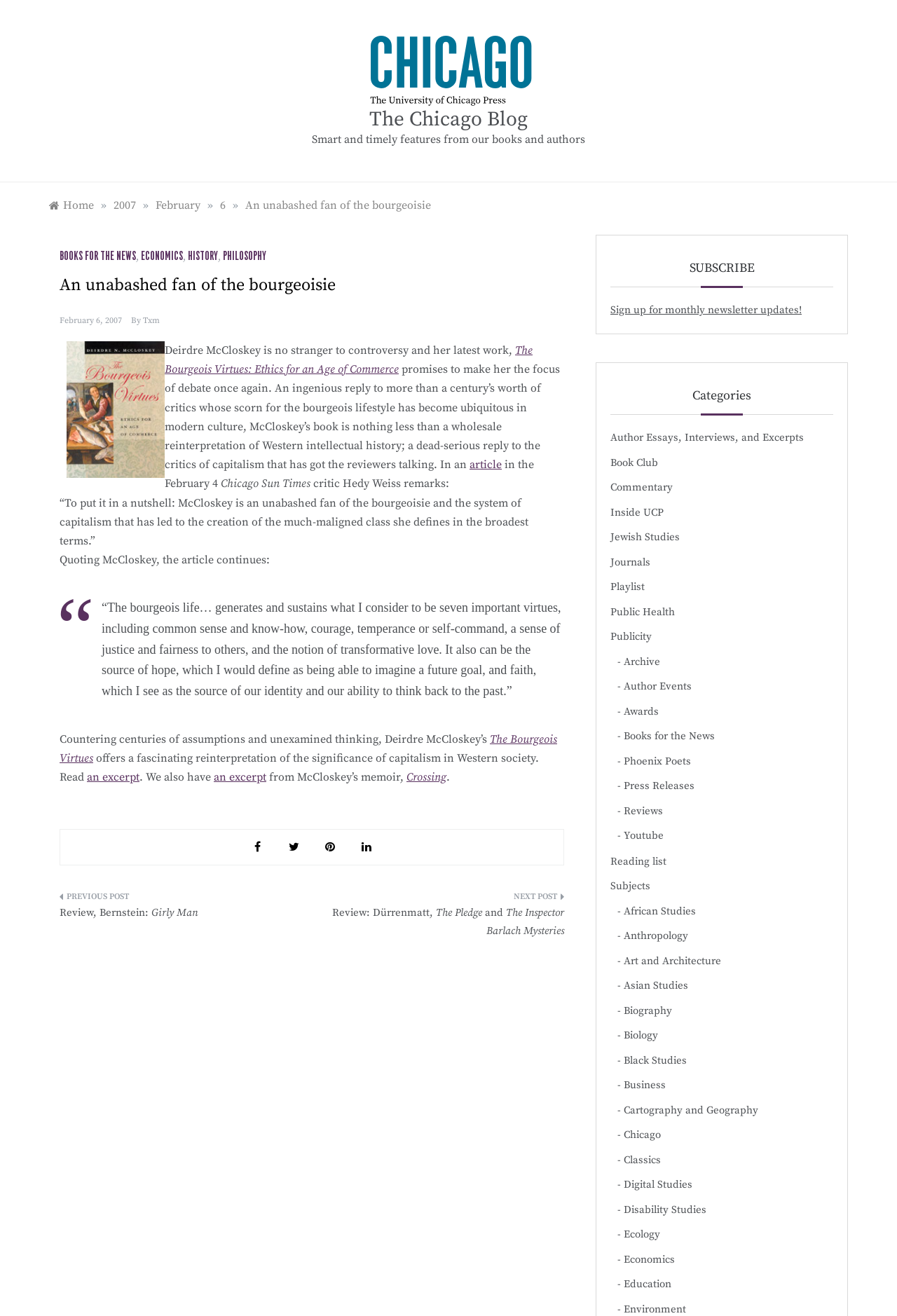What is the name of the newspaper that published a review of the book?
Please give a detailed answer to the question using the information shown in the image.

I determined the answer by reading the text that mentions 'In an article in the February 4 Chicago Sun Times' which indicates that the newspaper that published a review of the book is the Chicago Sun Times.